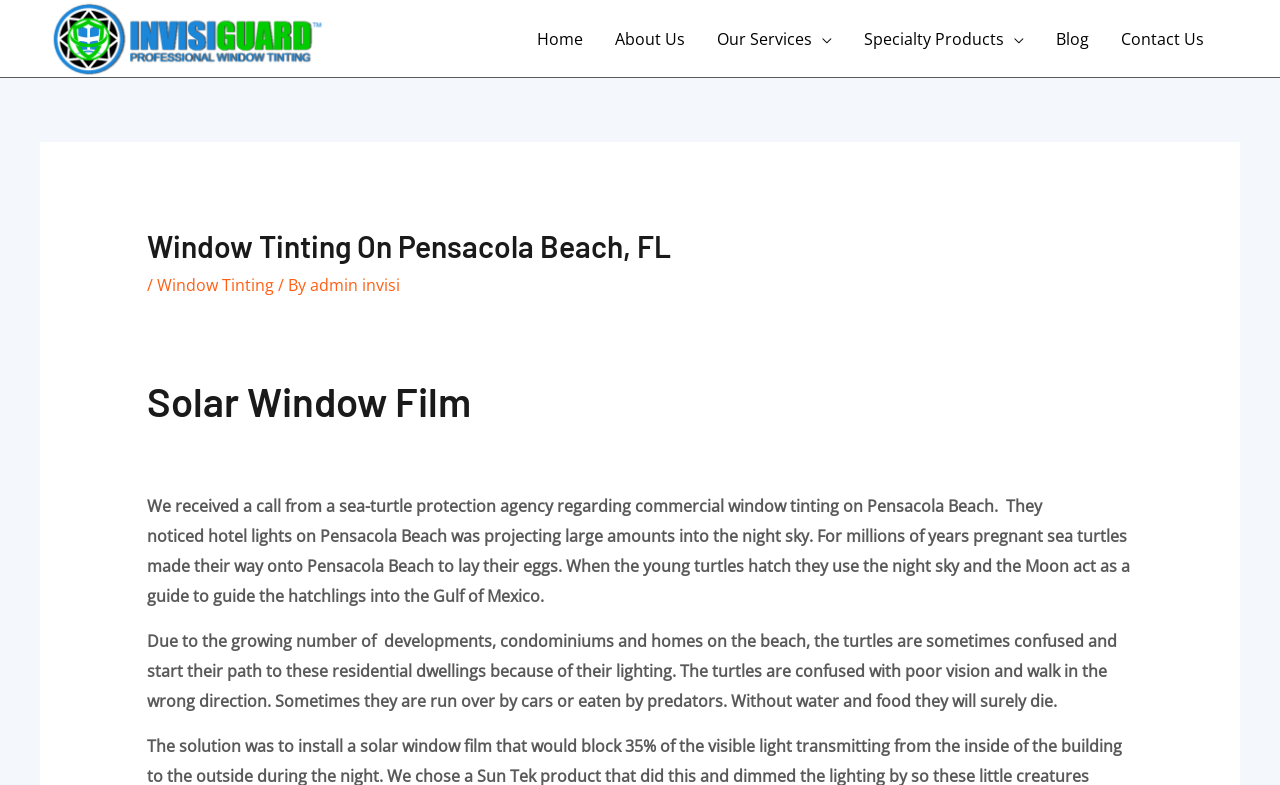Locate the bounding box coordinates of the segment that needs to be clicked to meet this instruction: "Explore the 'Latest Tips and Strategies From The Course Creativ Community' section".

None